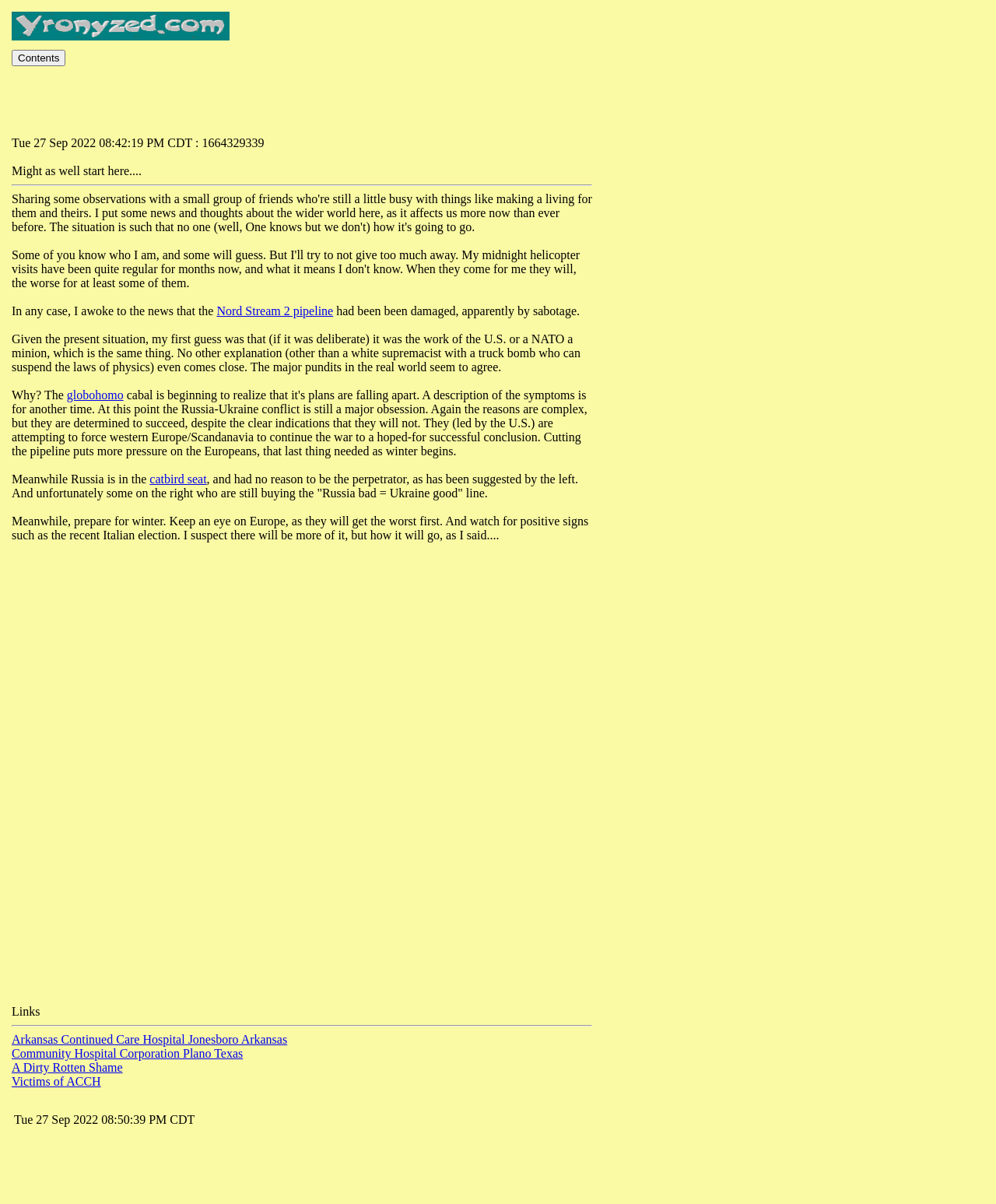Determine the bounding box coordinates for the clickable element required to fulfill the instruction: "Click the Contents button". Provide the coordinates as four float numbers between 0 and 1, i.e., [left, top, right, bottom].

[0.012, 0.041, 0.066, 0.055]